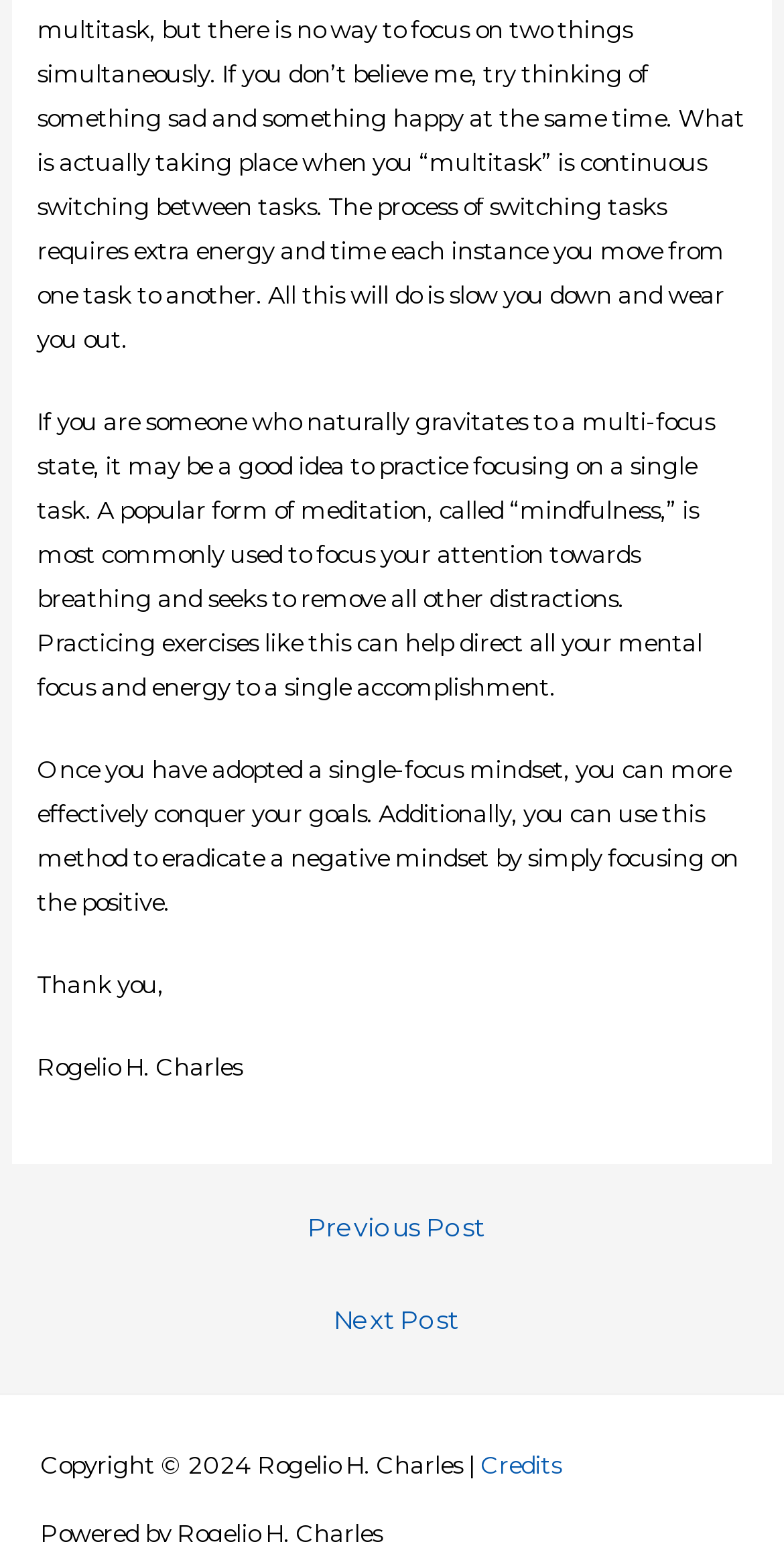What is the link at the bottom of the page?
Please provide a single word or phrase as your answer based on the screenshot.

Credits